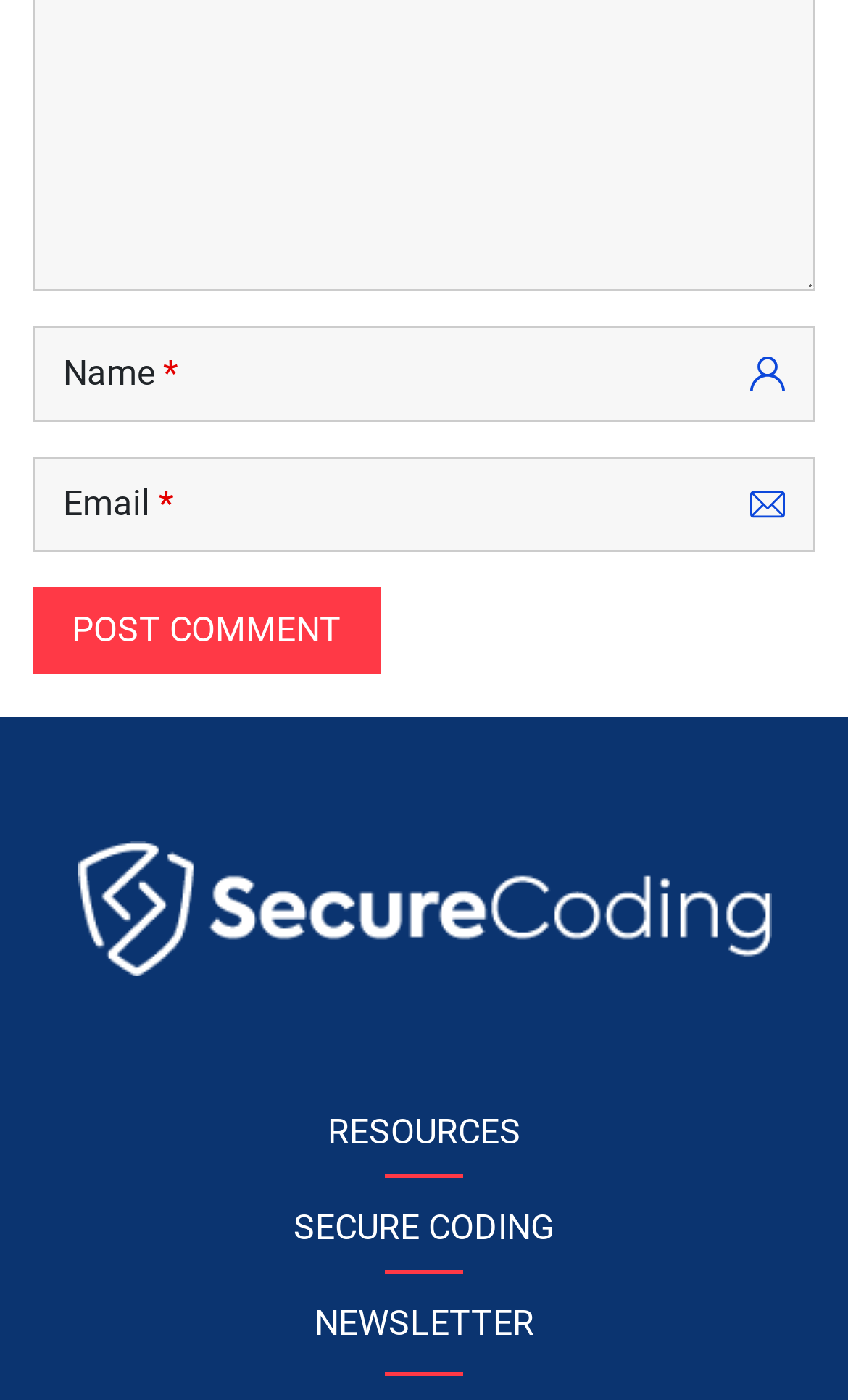What is the label of the first text box?
Look at the image and respond with a one-word or short phrase answer.

Name